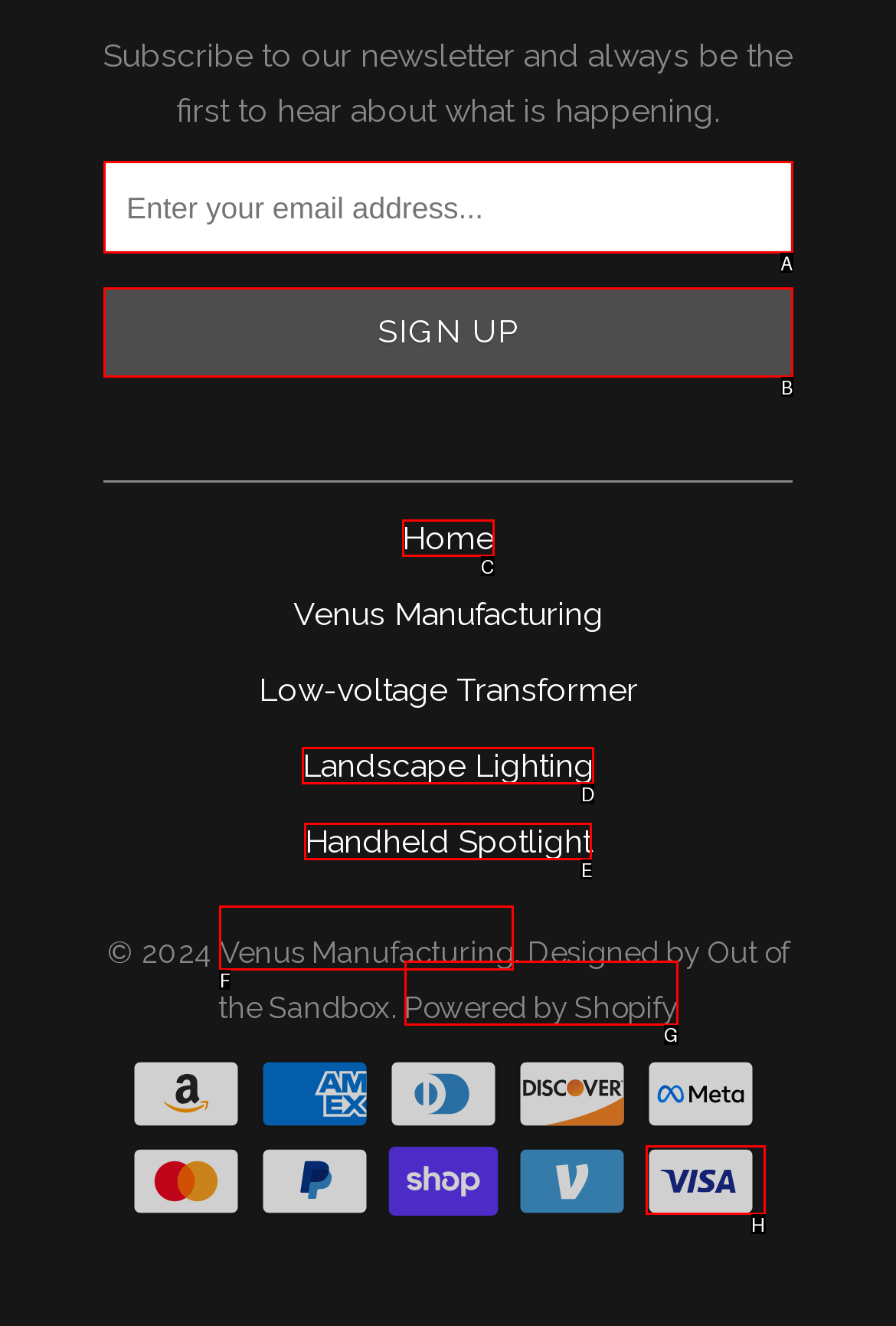Determine which HTML element should be clicked for this task: Pay with Visa
Provide the option's letter from the available choices.

H